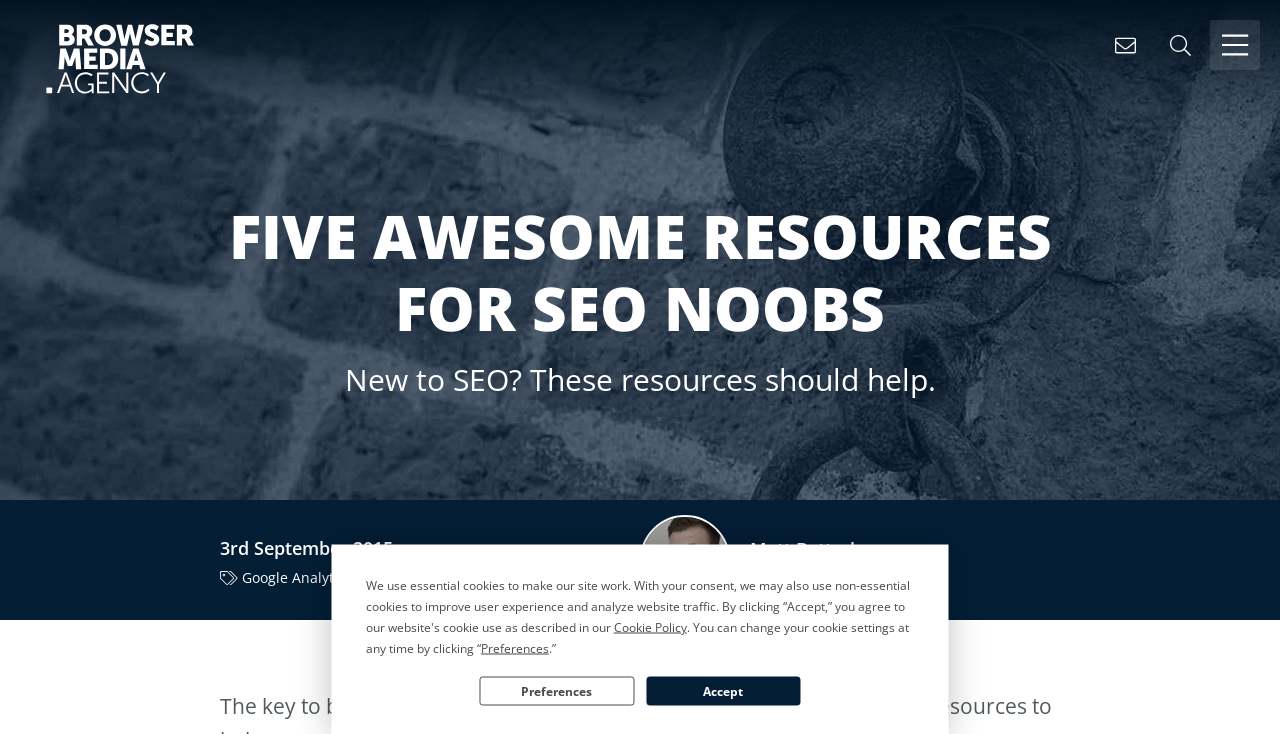Determine the bounding box coordinates for the element that should be clicked to follow this instruction: "View Matt Batterham's profile". The coordinates should be given as four float numbers between 0 and 1, in the format [left, top, right, bottom].

[0.586, 0.732, 0.694, 0.764]